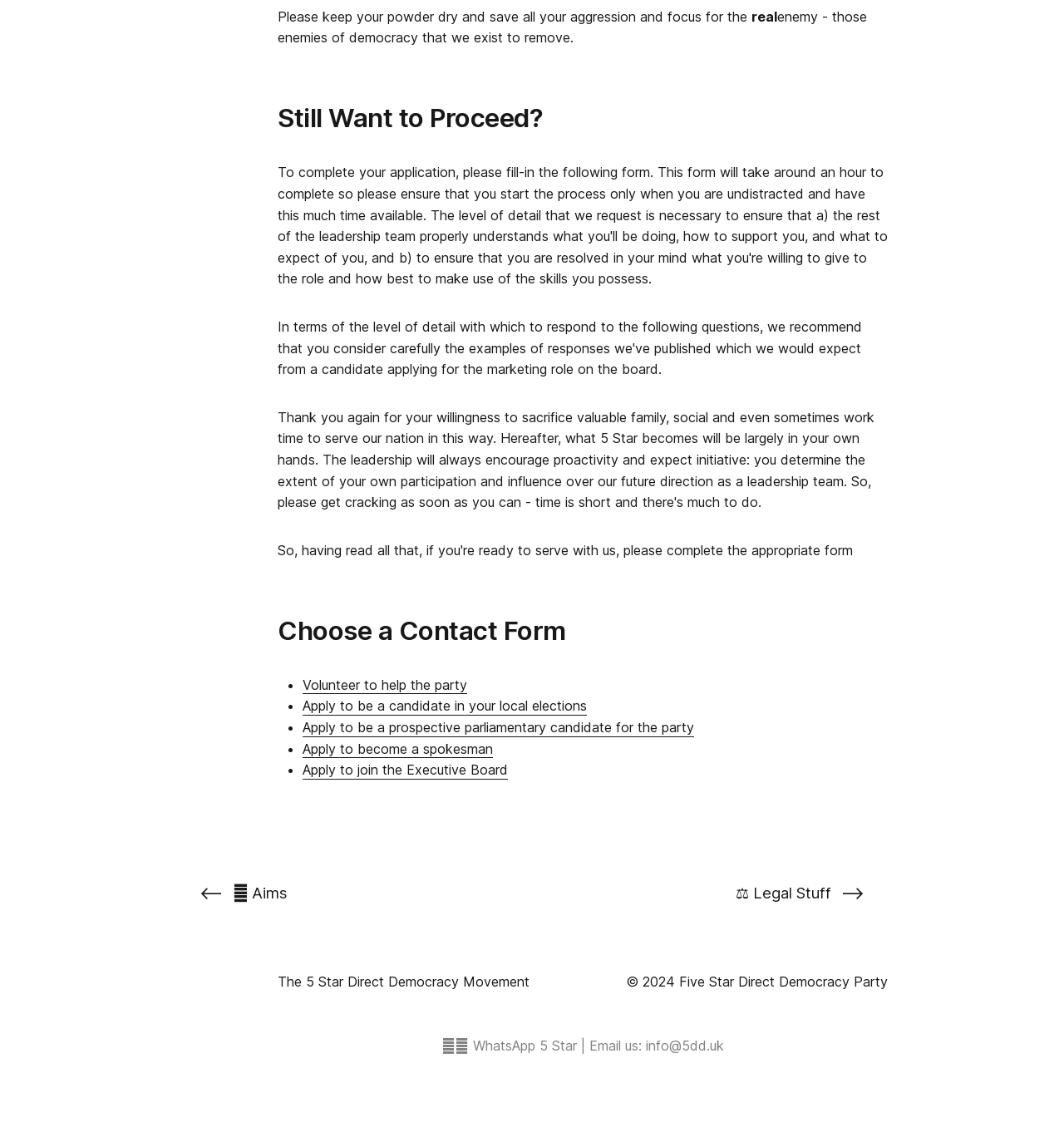Examine the screenshot and answer the question in as much detail as possible: What is the name of the party?

The name of the party can be found in the link 'The 5 Star Direct Democracy Movement' and also in the copyright information '© 2024 Five Star Direct Democracy Party'.